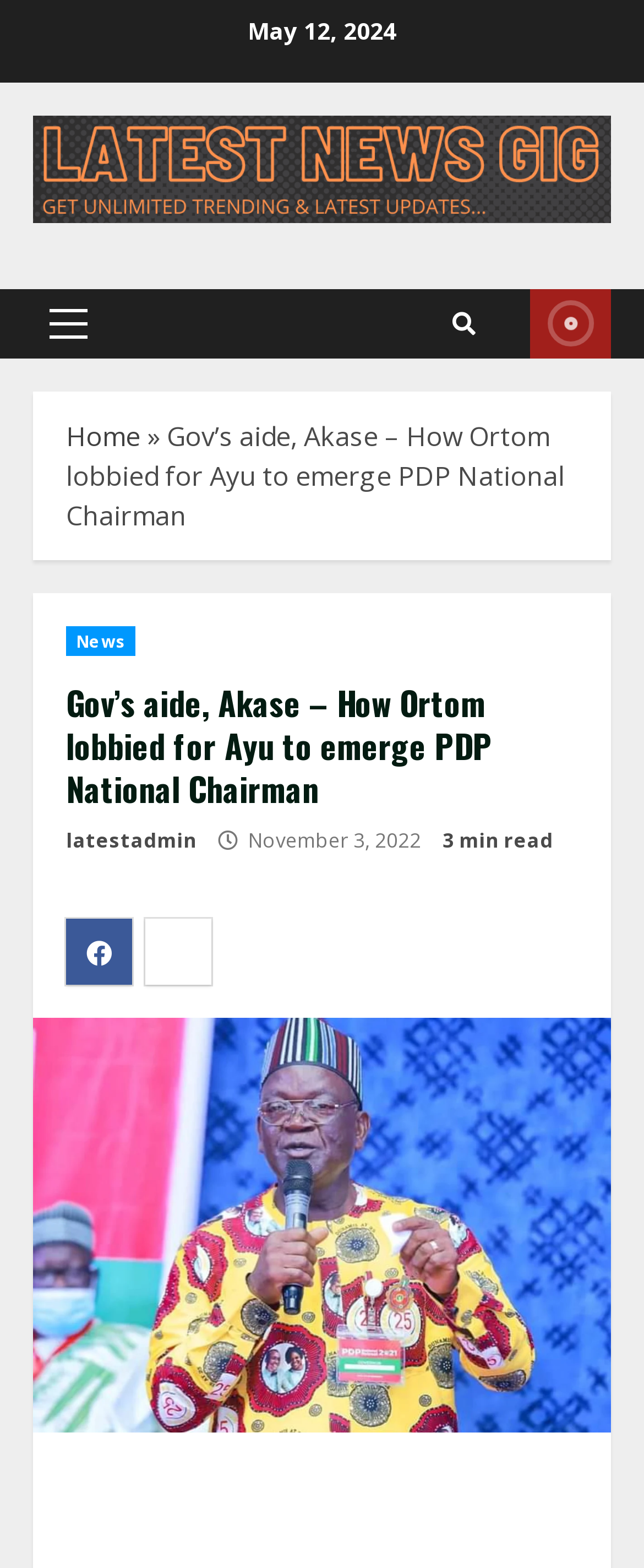Based on the visual content of the image, answer the question thoroughly: What is the name of the website?

I found the link 'LATEST NEWS GIG' at the top of the webpage, which is likely to be the name of the website.